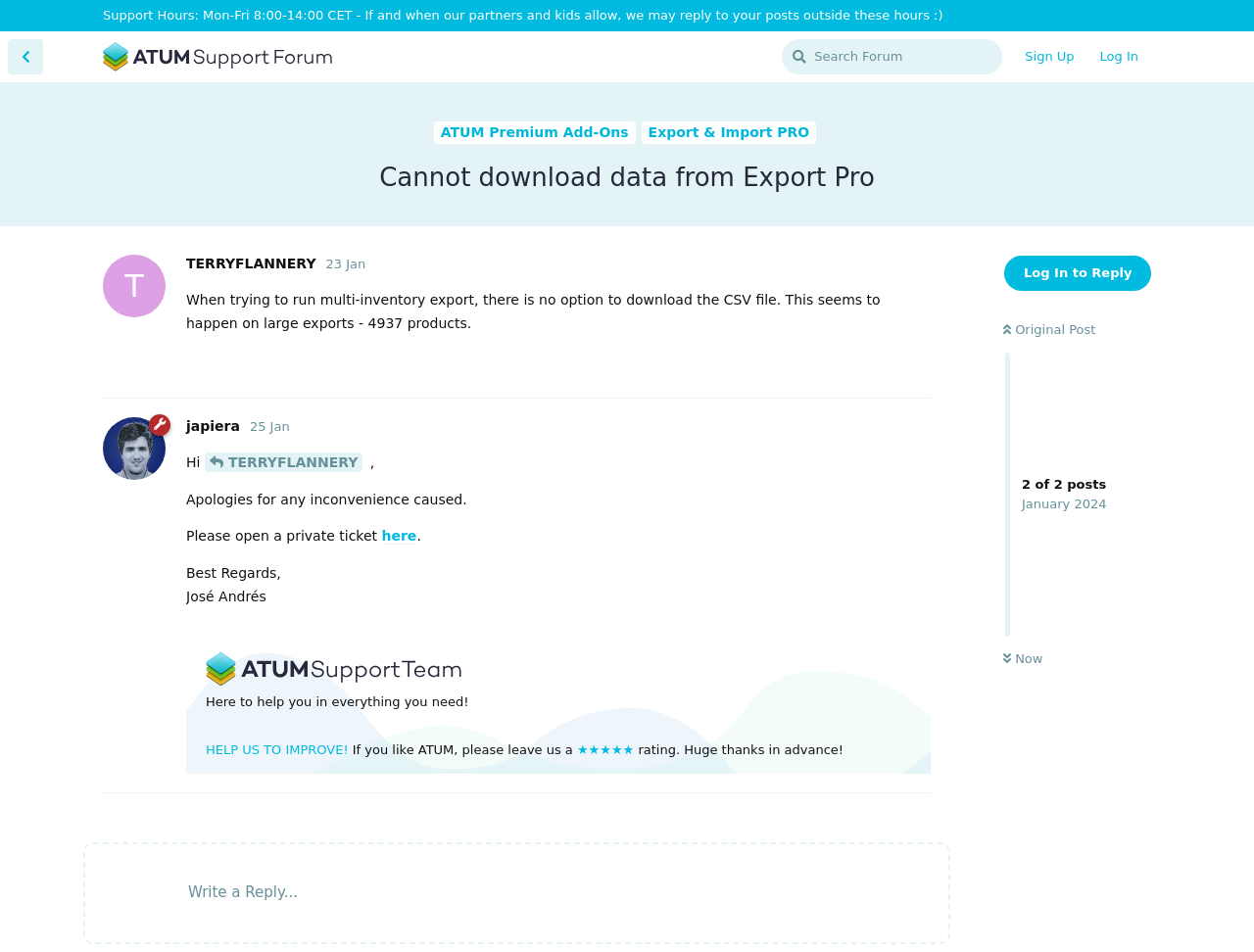Locate the bounding box coordinates of the element that needs to be clicked to carry out the instruction: "Reply to the post". The coordinates should be given as four float numbers ranging from 0 to 1, i.e., [left, top, right, bottom].

[0.694, 0.361, 0.742, 0.399]